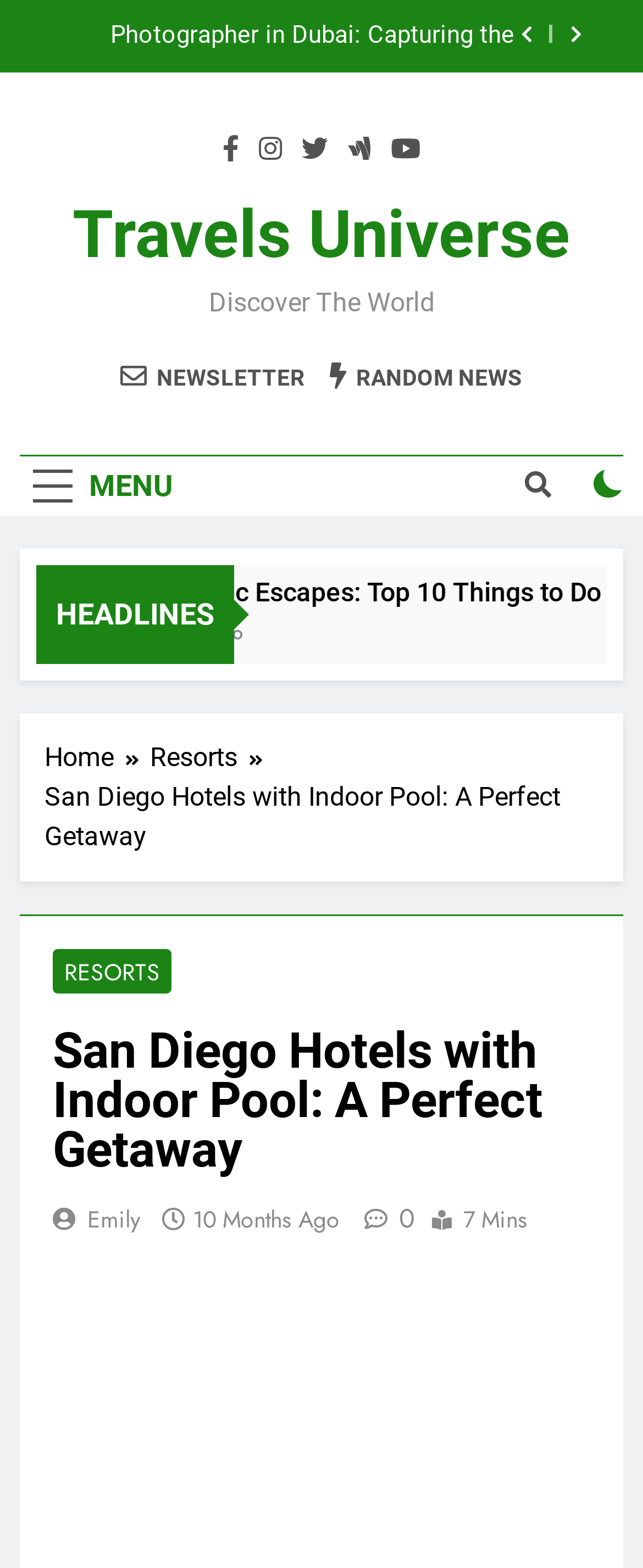What is the author of the article or post on this page?
Using the details from the image, give an elaborate explanation to answer the question.

The author's name, Emily, can be found in the link 'Emily' on the webpage, which suggests that she is the author of the article or post.